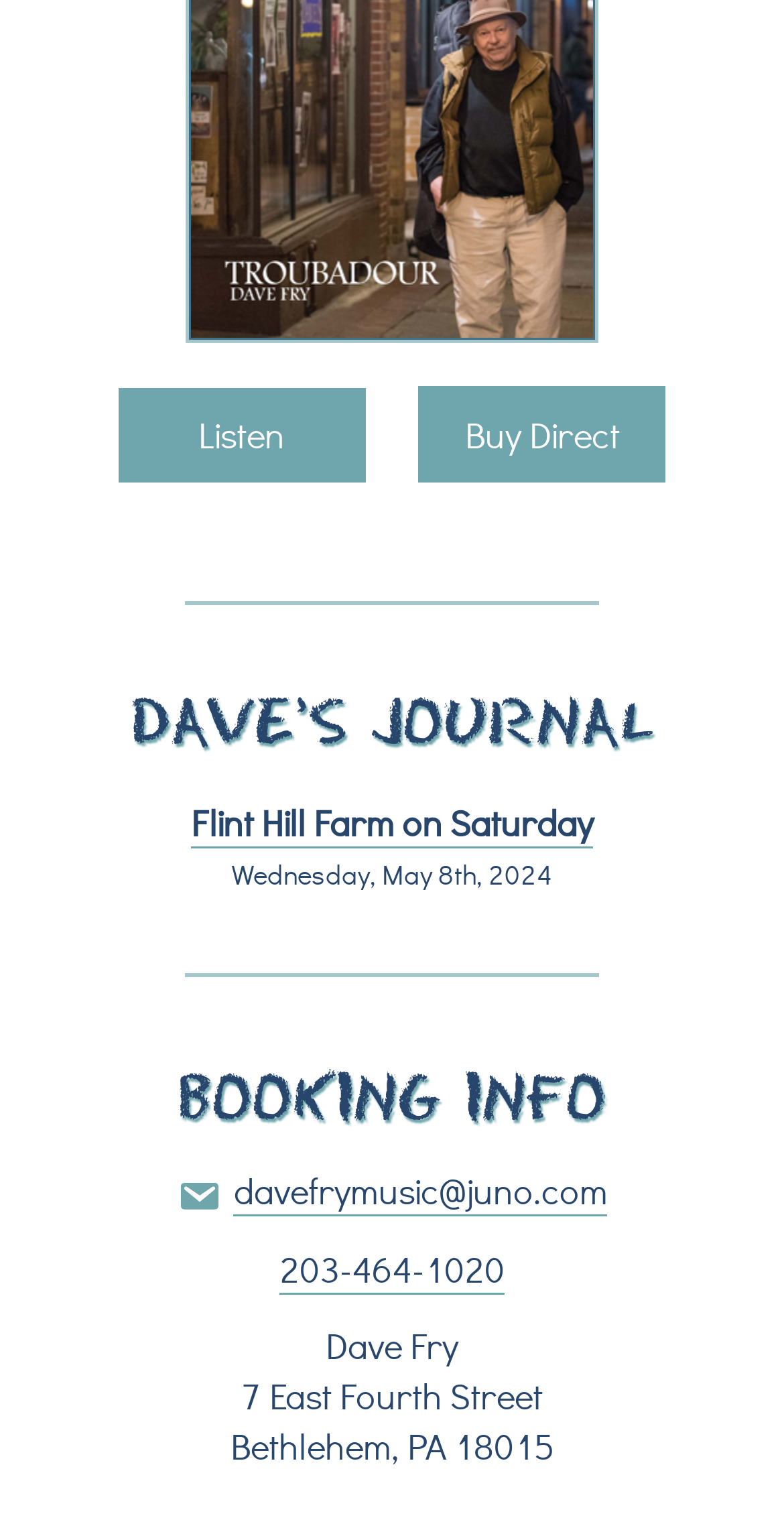Extract the bounding box coordinates for the UI element described by the text: "value="Buy Direct"". The coordinates should be in the form of [left, top, right, bottom] with values between 0 and 1.

[0.534, 0.252, 0.85, 0.315]